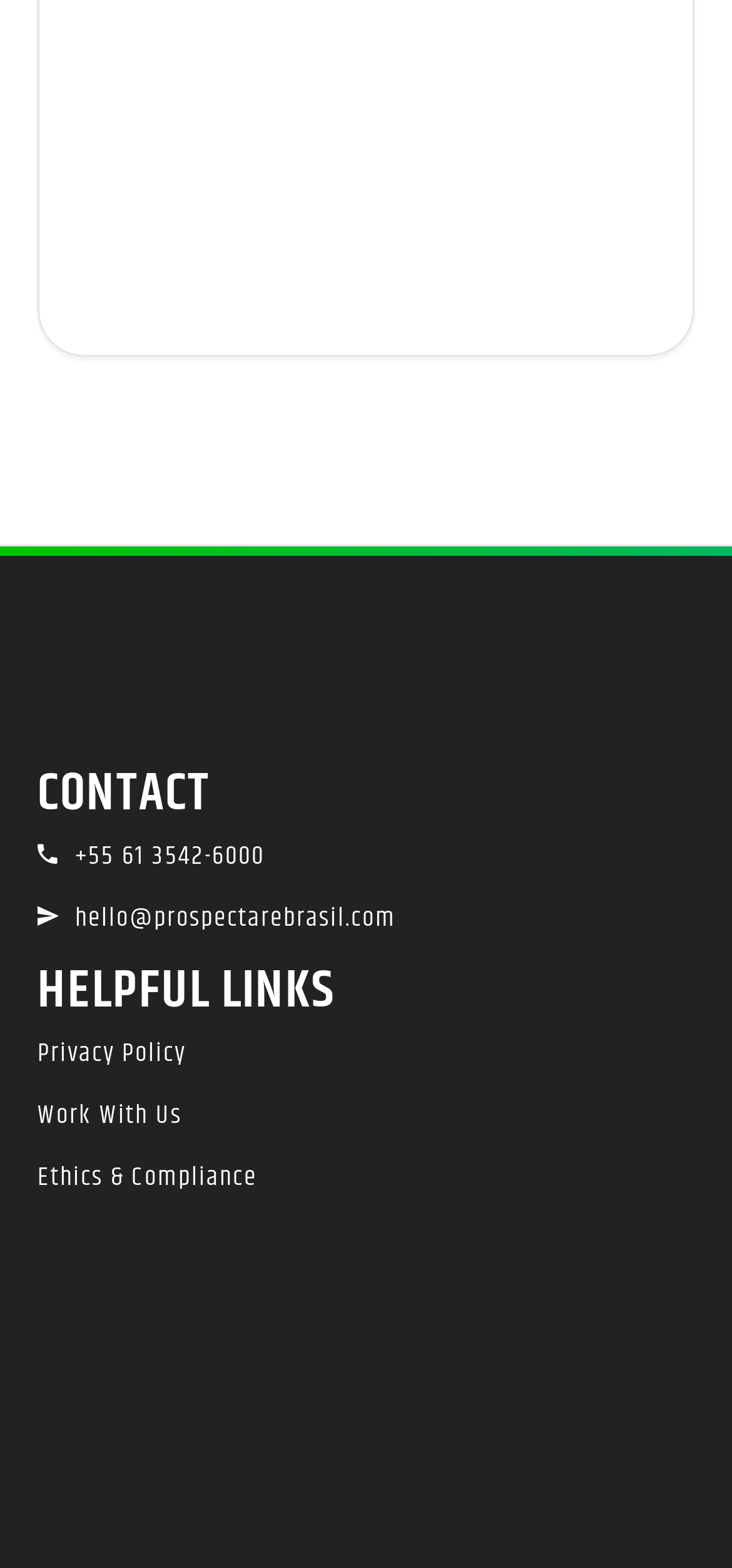What is the third link in the 'HELPFUL LINKS' section?
Using the image, respond with a single word or phrase.

Ethics & Compliance